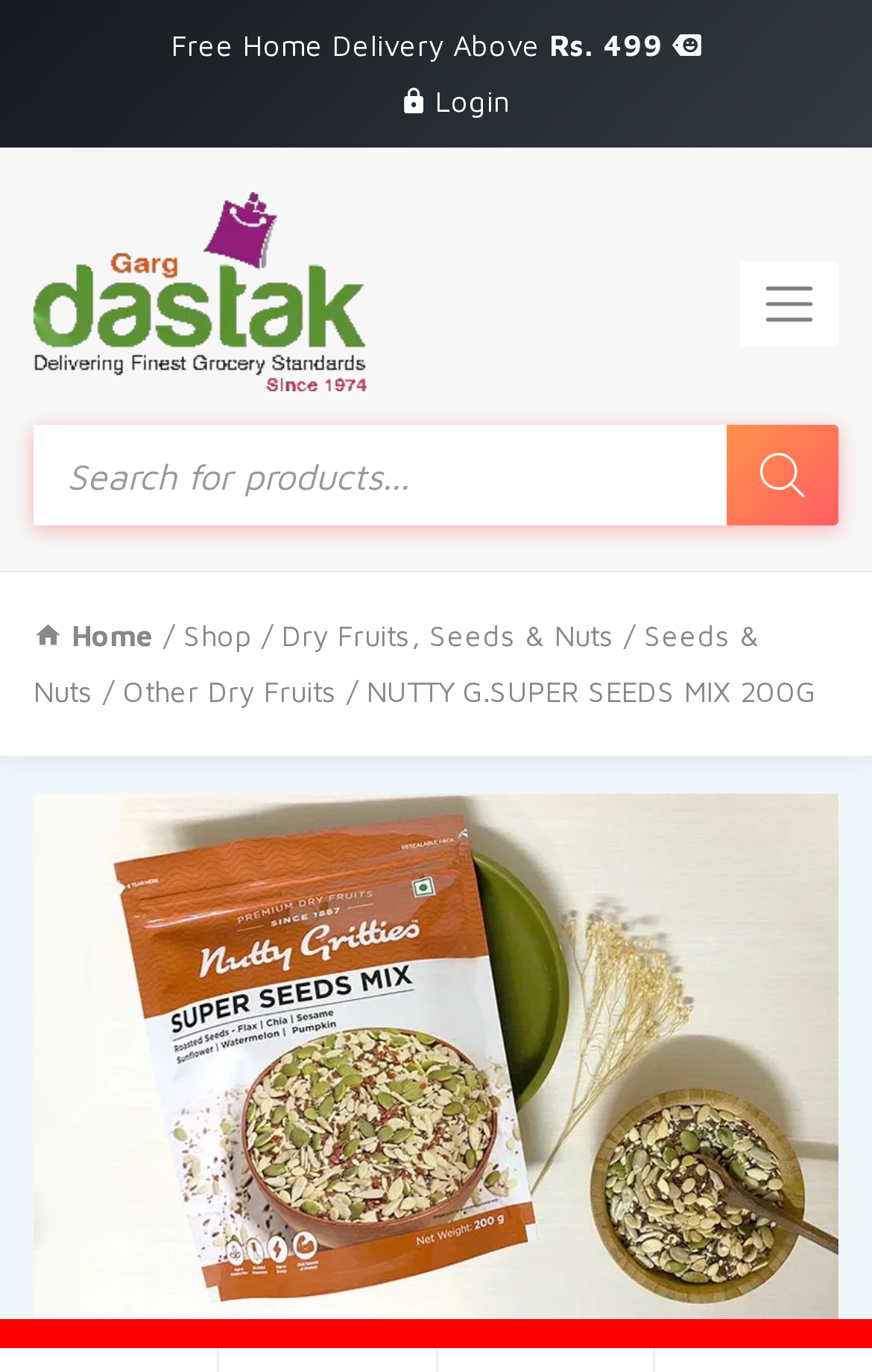What is the name of the product on this page?
Answer the question using a single word or phrase, according to the image.

NUTTY G.SUPER SEEDS MIX 200G